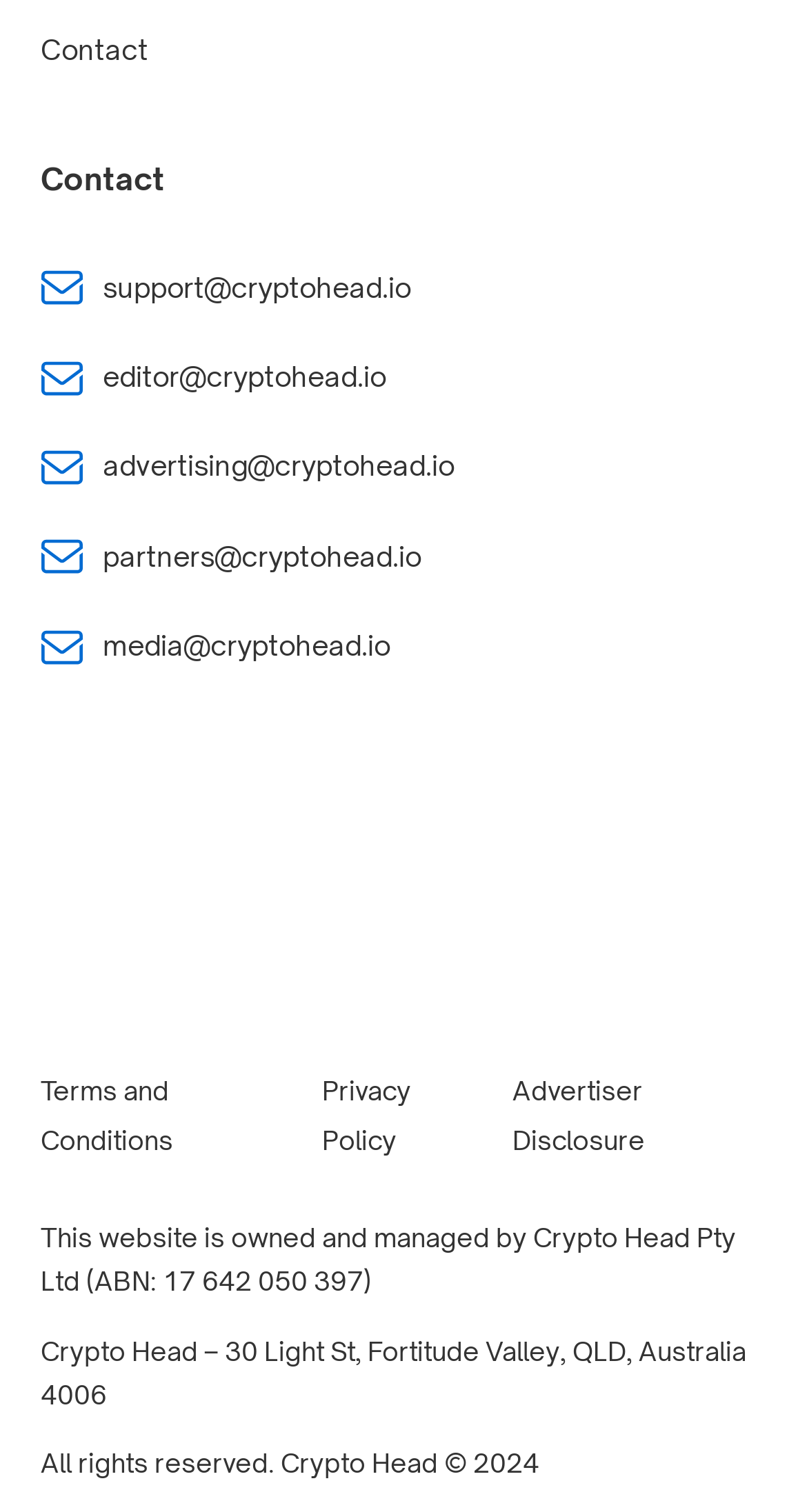What is the address of Crypto Head?
Please ensure your answer is as detailed and informative as possible.

The address can be found at the bottom of the webpage, where it says 'Crypto Head – 30 Light St, Fortitude Valley, QLD, Australia 4006'.